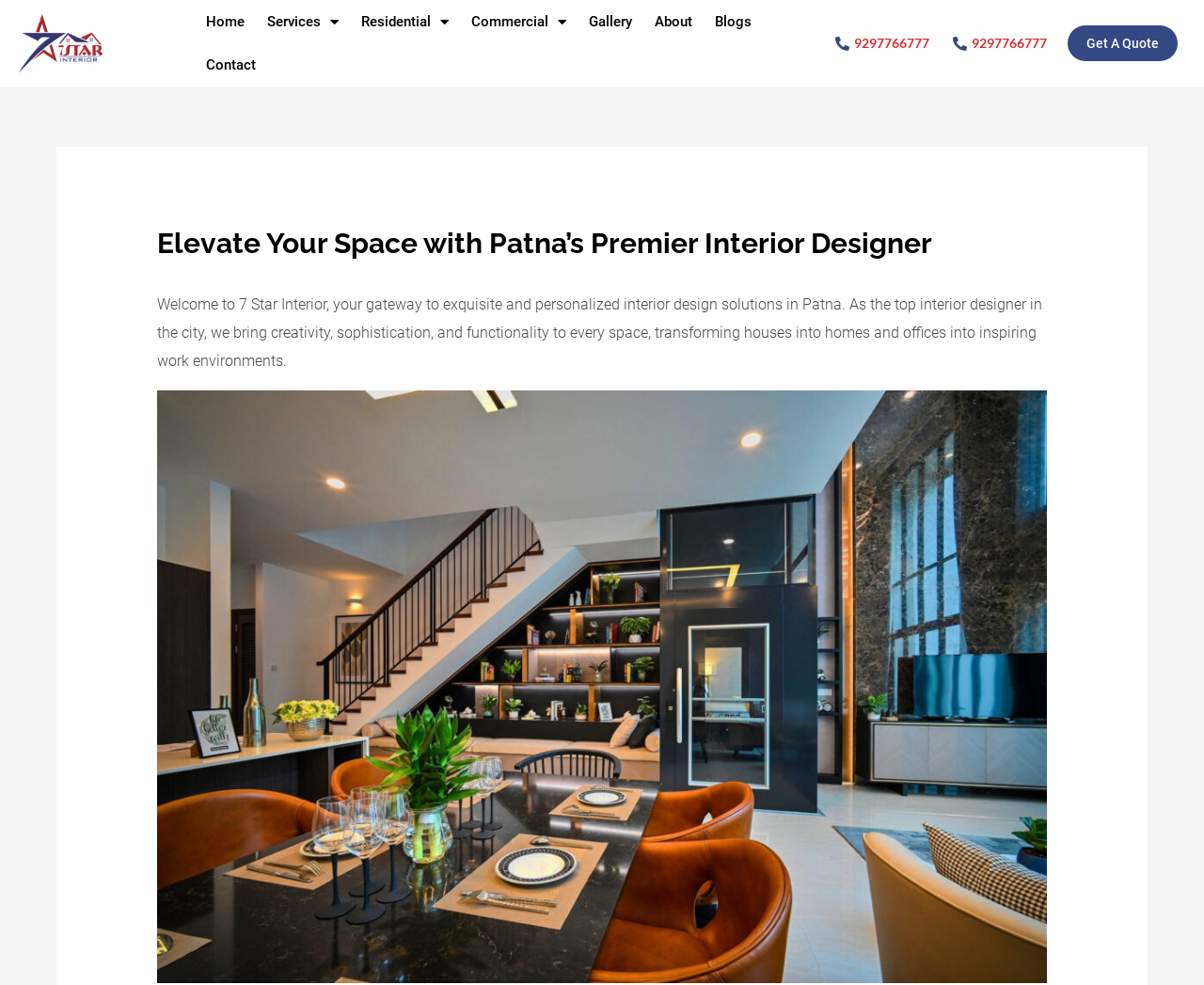Generate a detailed explanation of the webpage's features and information.

The webpage is about 7 Star Interior, a premier interior designer in Patna, offering personalized interior design solutions. At the top, there is a navigation menu with seven links: Home, Services, Residential, Commercial, Gallery, About, and Blogs. The Services, Residential, and Commercial links have dropdown menus. On the right side of the navigation menu, there is a Contact link and two phone numbers, 9297766777, displayed twice. 

Below the navigation menu, there is a prominent call-to-action button, "Get A Quote", located at the top right corner. 

The main content area has a large header that reads, "Elevate Your Space with Patna’s Premier Interior Designer". Below the header, there is a paragraph of text that welcomes visitors to 7 Star Interior and describes their services, highlighting their creativity, sophistication, and functionality in transforming spaces. 

On the right side of the main content area, there is a large figure or image that takes up most of the vertical space, likely showcasing the company's design work.